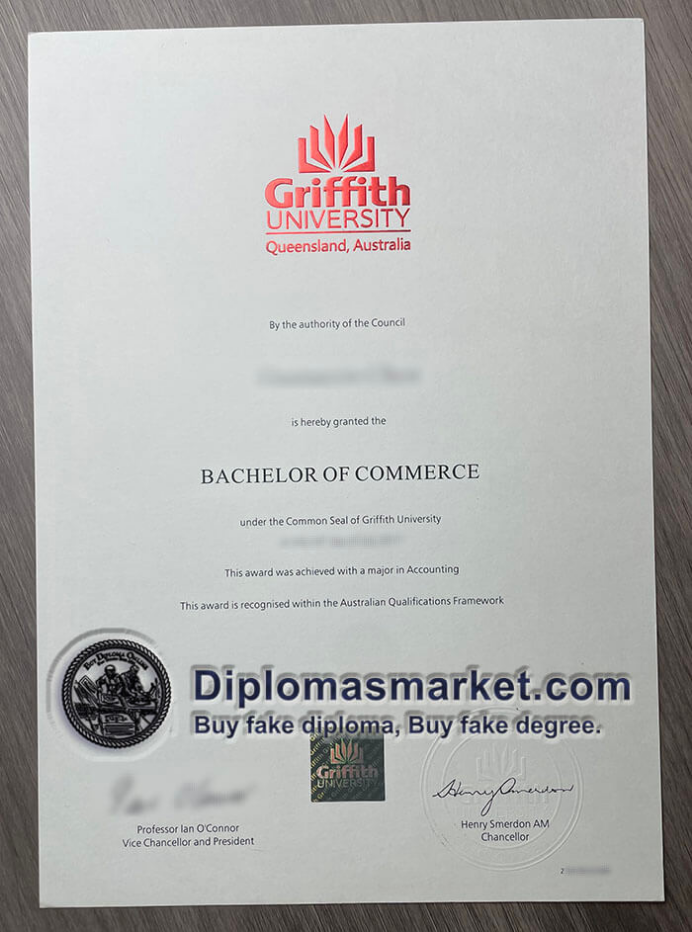Respond to the question below with a concise word or phrase:
What is the degree granted?

Bachelor of Commerce